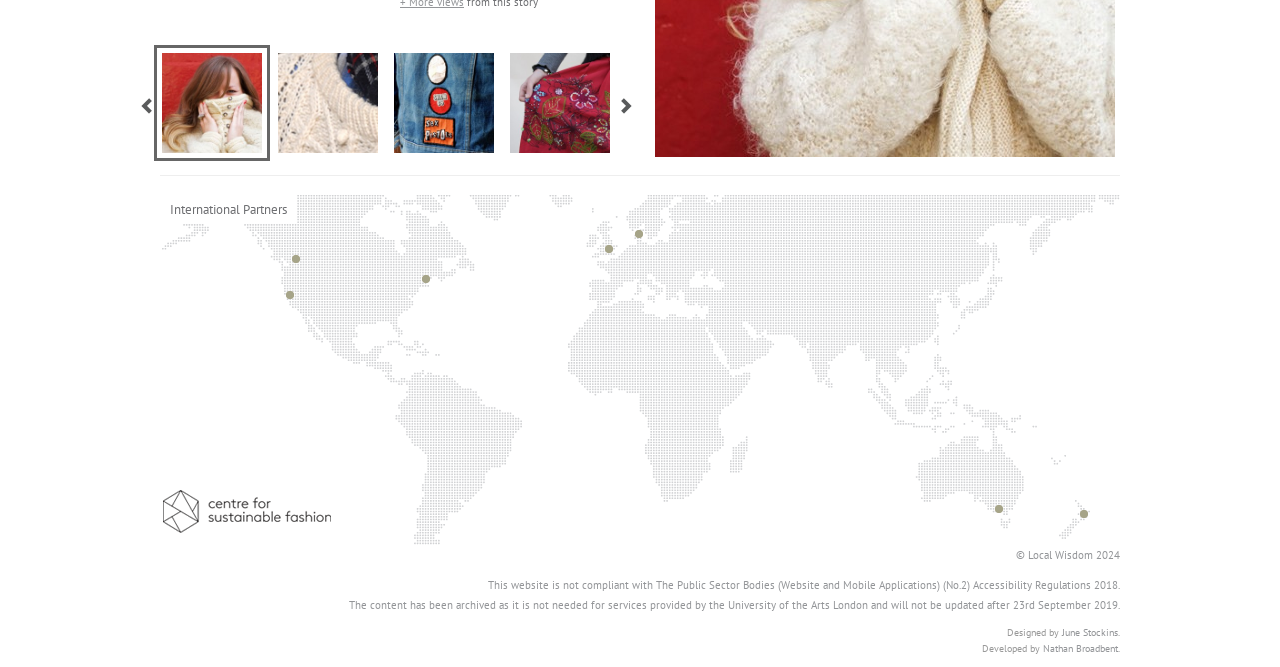Extract the bounding box coordinates for the UI element described as: "title="Click for More"".

[0.58, 0.079, 0.658, 0.229]